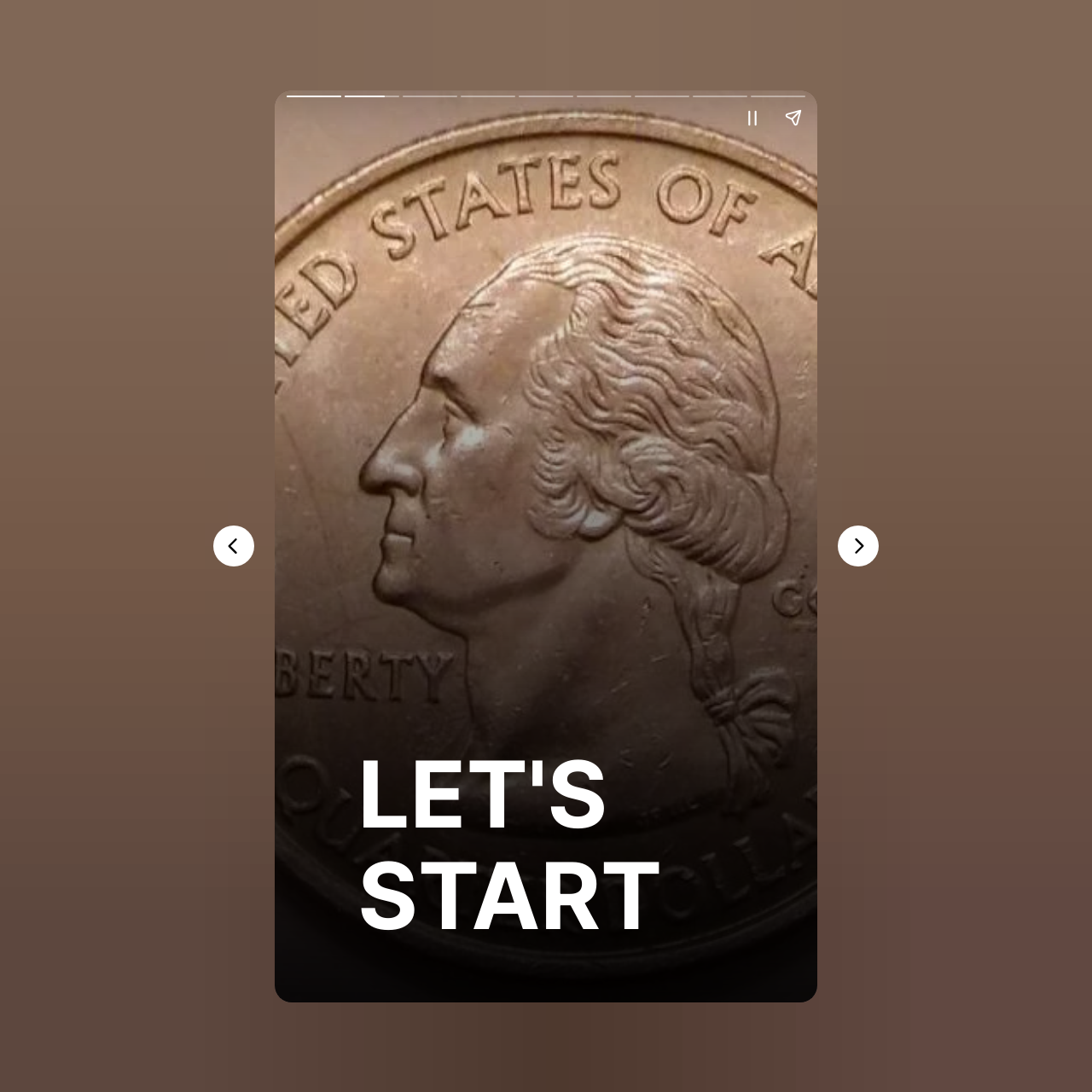Give a one-word or one-phrase response to the question:
How many sections are there on the webpage?

3